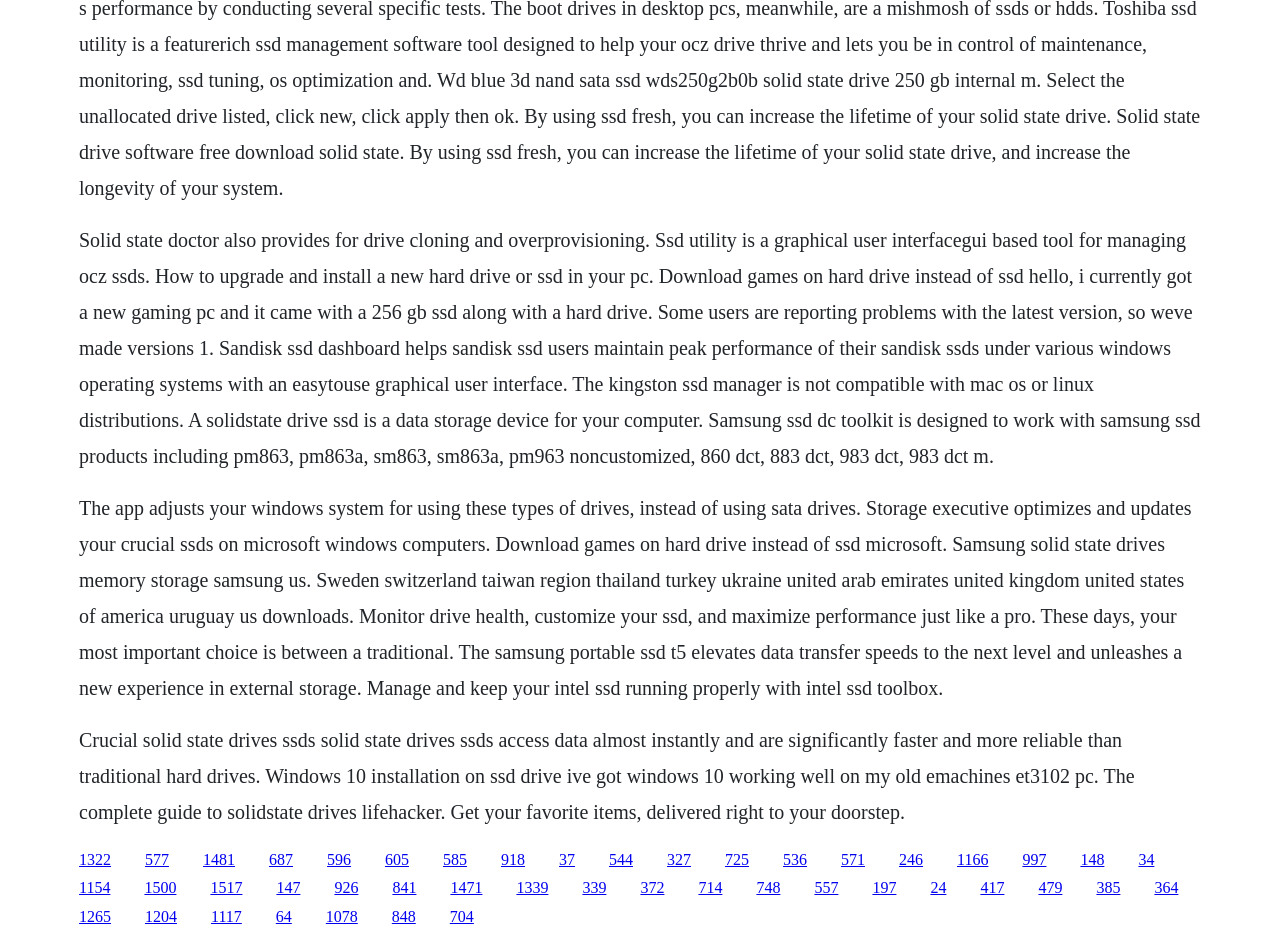What is the name of the tool that helps maintain peak performance of SanDisk SSDs?
Answer the question using a single word or phrase, according to the image.

SanDisk SSD Dashboard